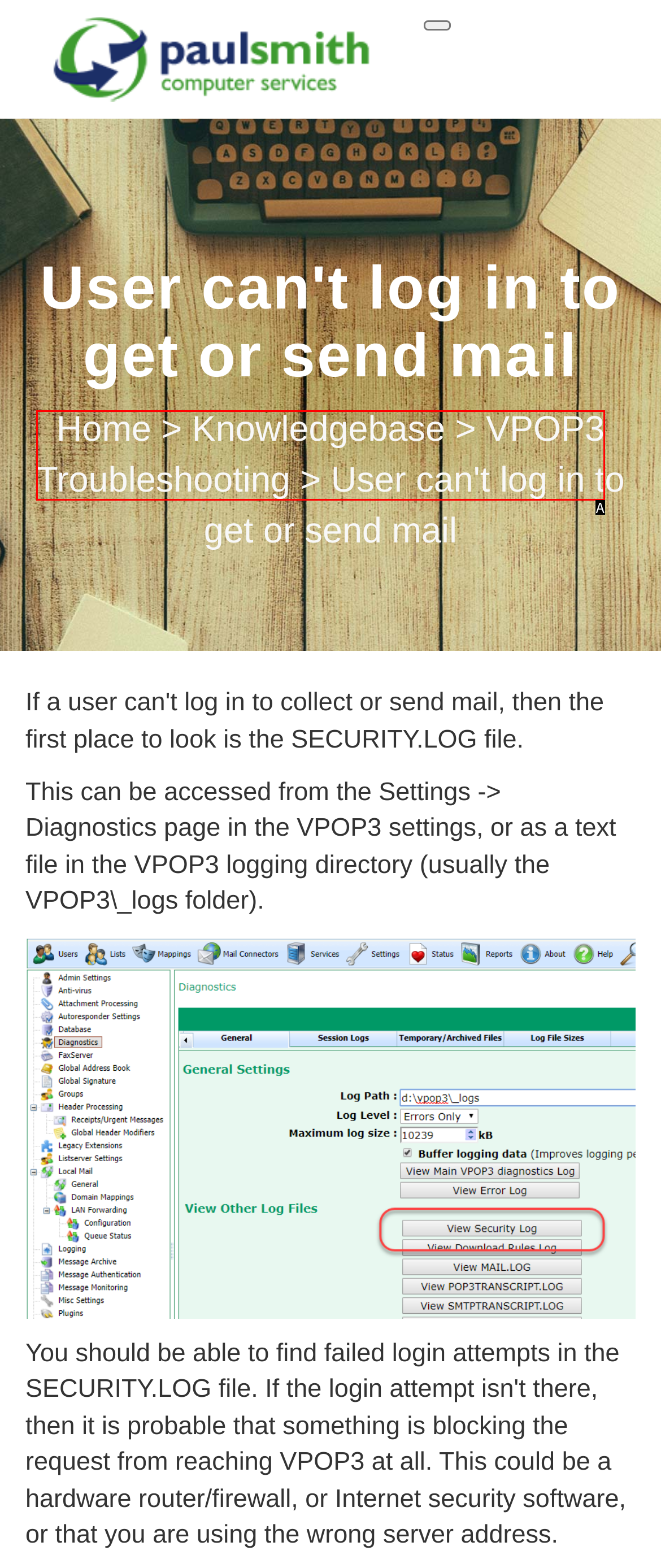Based on the description: VPOP3 Troubleshooting, select the HTML element that best fits. Reply with the letter of the correct choice from the options given.

A